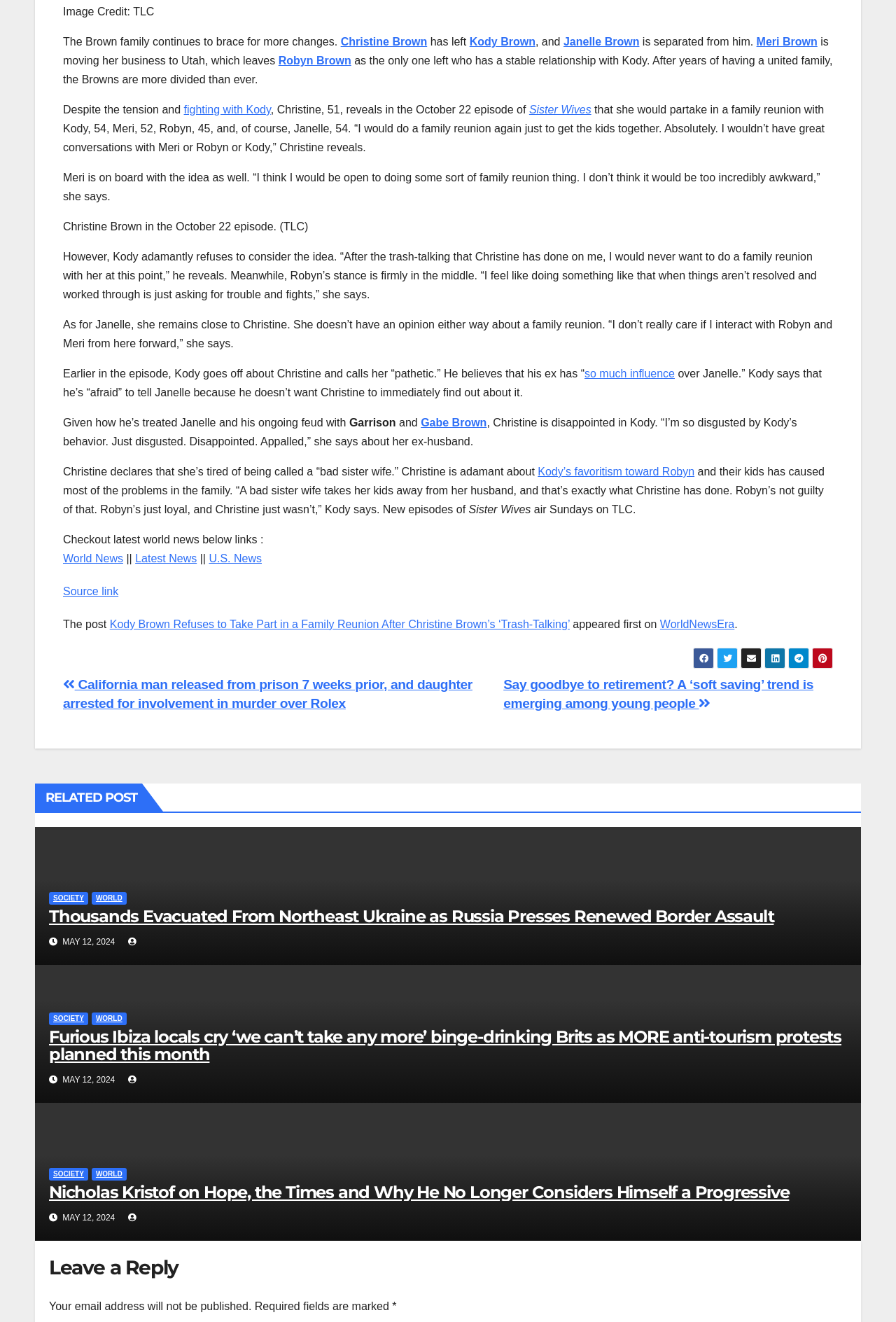What is the name of the TV show mentioned in the article?
Please look at the screenshot and answer in one word or a short phrase.

Sister Wives